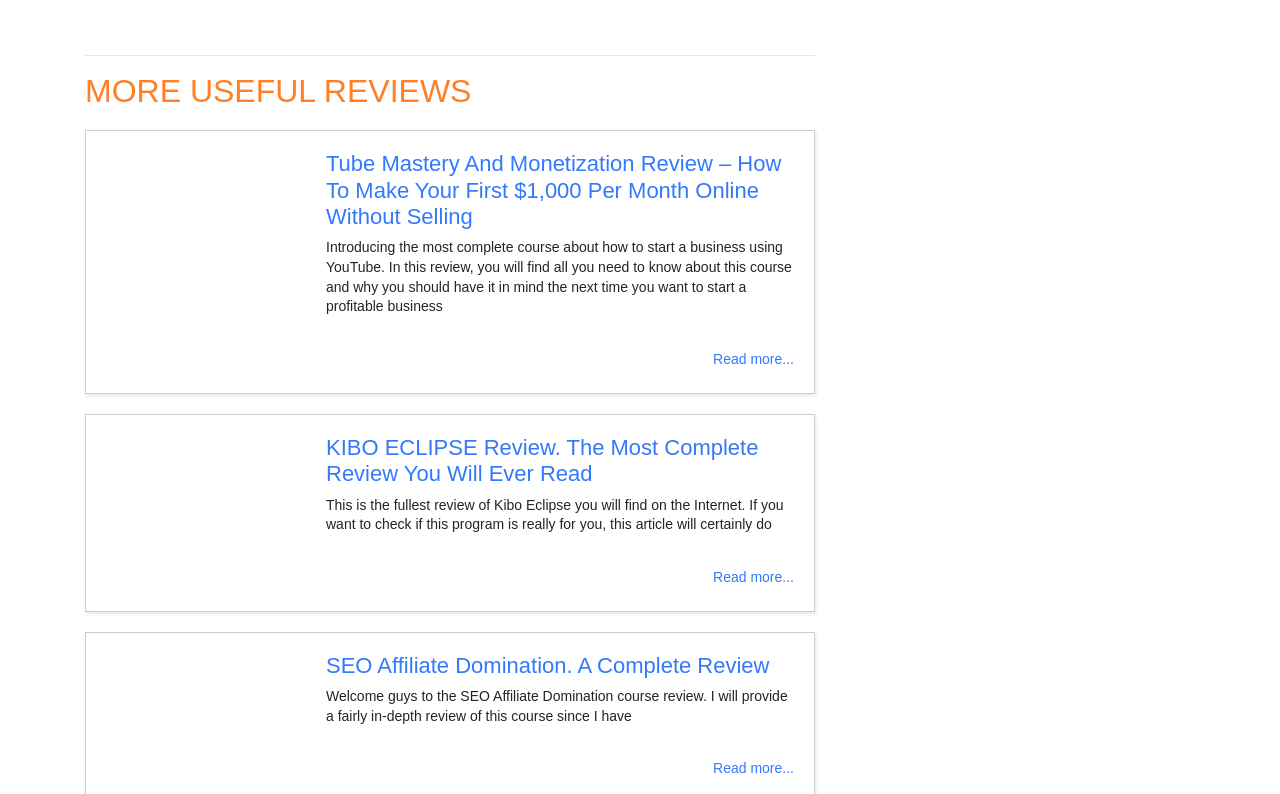Provide a short, one-word or phrase answer to the question below:
What is the common theme among the reviews?

Online business courses